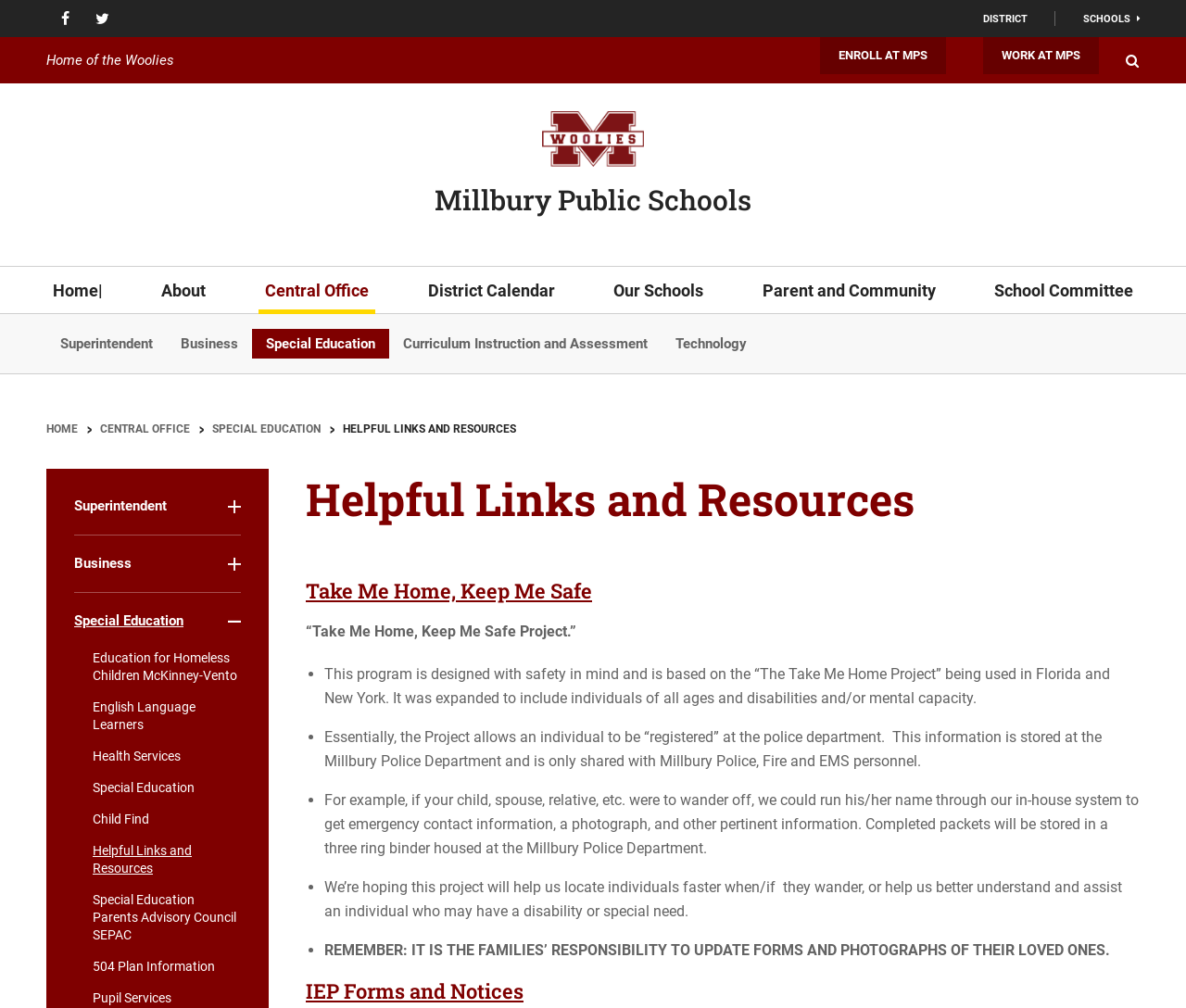Identify the bounding box of the UI component described as: "Meeting Schedule".

[0.586, 0.348, 0.75, 0.386]